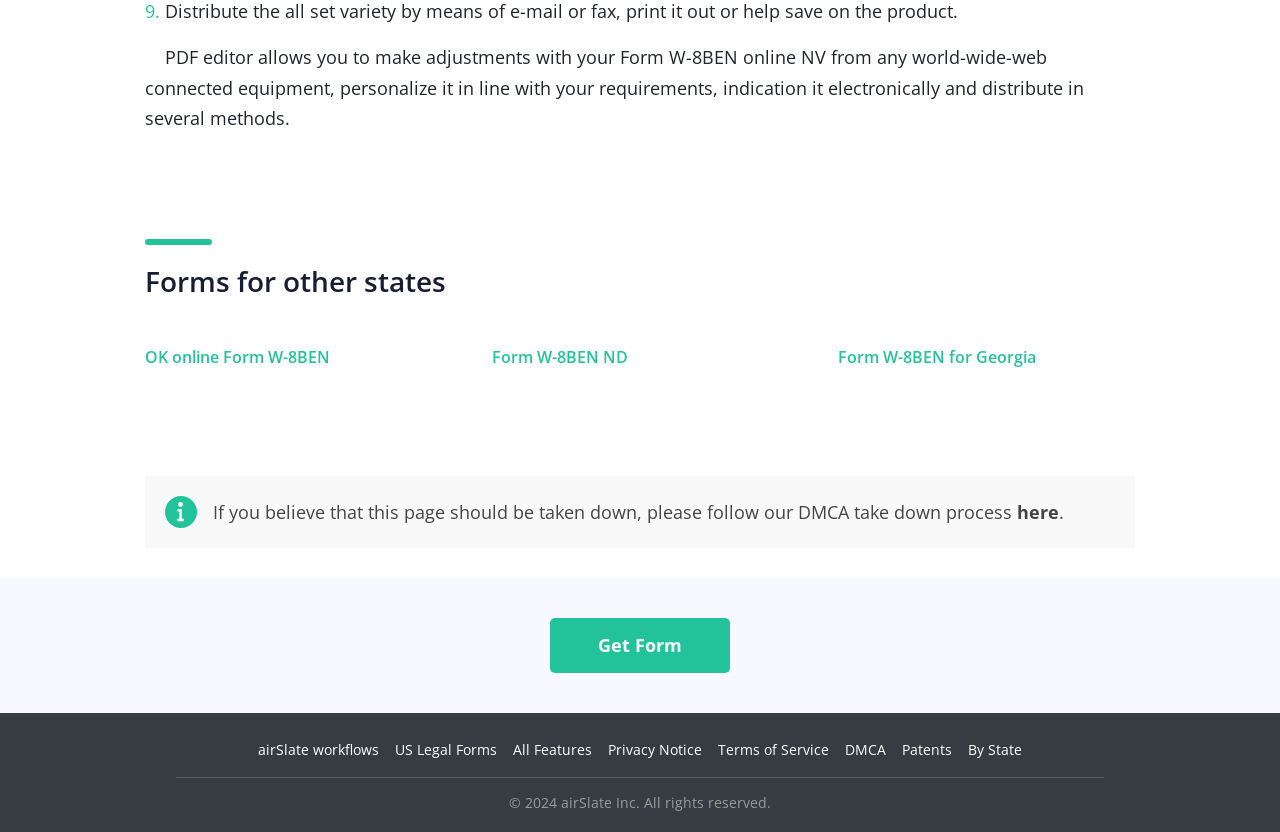Provide the bounding box coordinates of the HTML element this sentence describes: "All Features". The bounding box coordinates consist of four float numbers between 0 and 1, i.e., [left, top, right, bottom].

[0.401, 0.89, 0.462, 0.912]